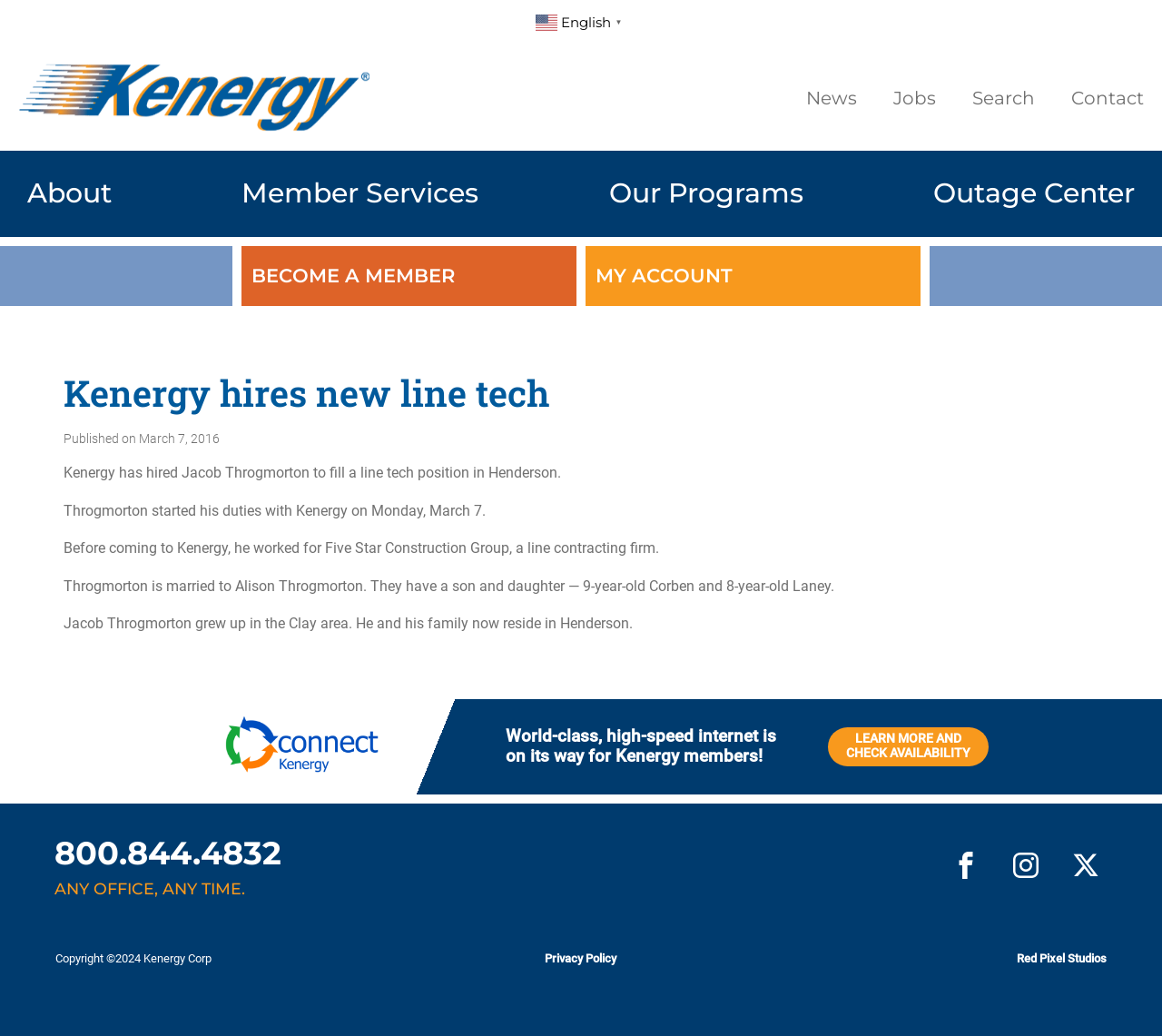Please predict the bounding box coordinates (top-left x, top-left y, bottom-right x, bottom-right y) for the UI element in the screenshot that fits the description: Become a Member

[0.208, 0.237, 0.496, 0.295]